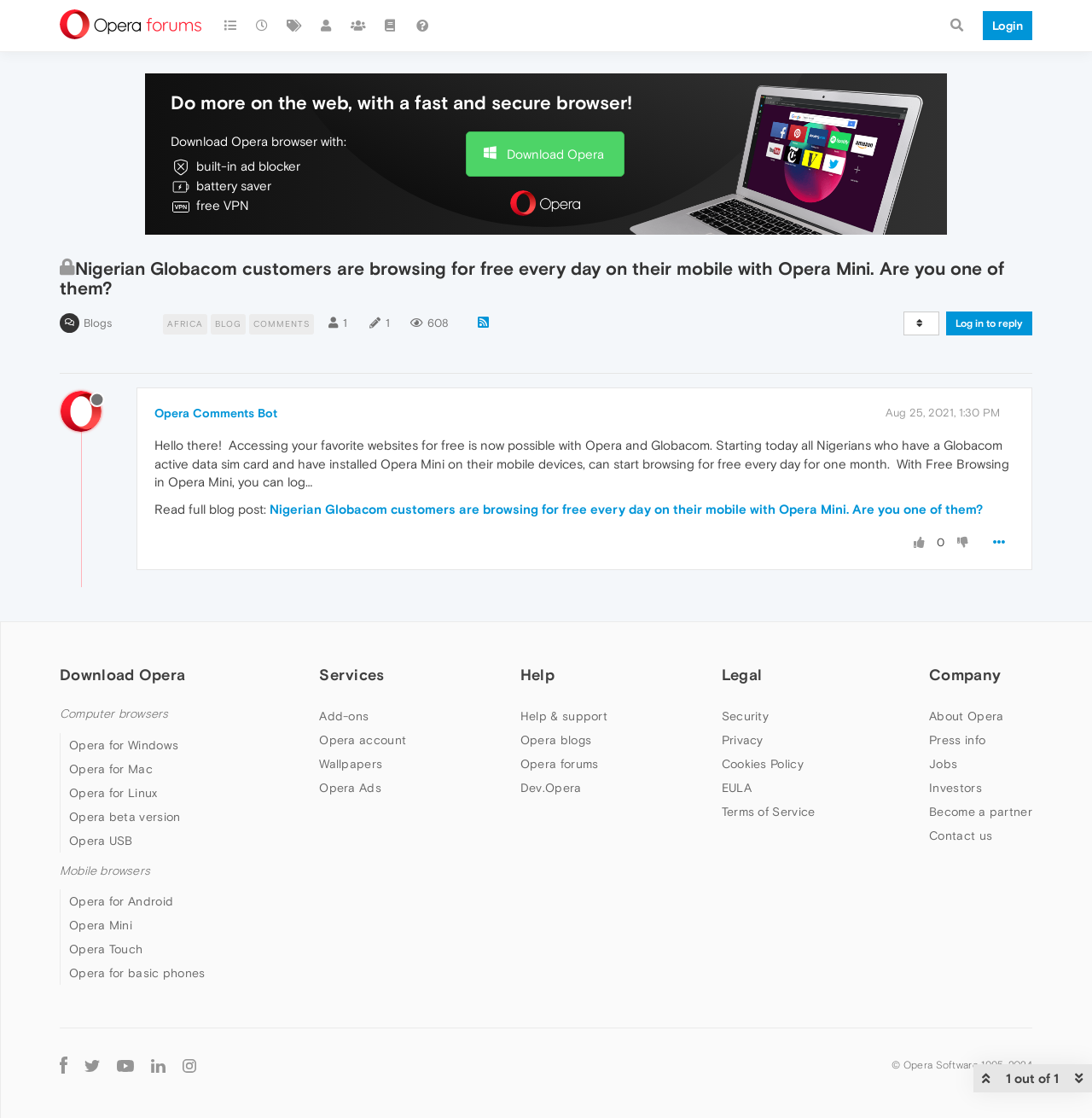Identify the bounding box coordinates of the clickable section necessary to follow the following instruction: "Click the 'Blogs' link". The coordinates should be presented as four float numbers from 0 to 1, i.e., [left, top, right, bottom].

[0.077, 0.283, 0.102, 0.295]